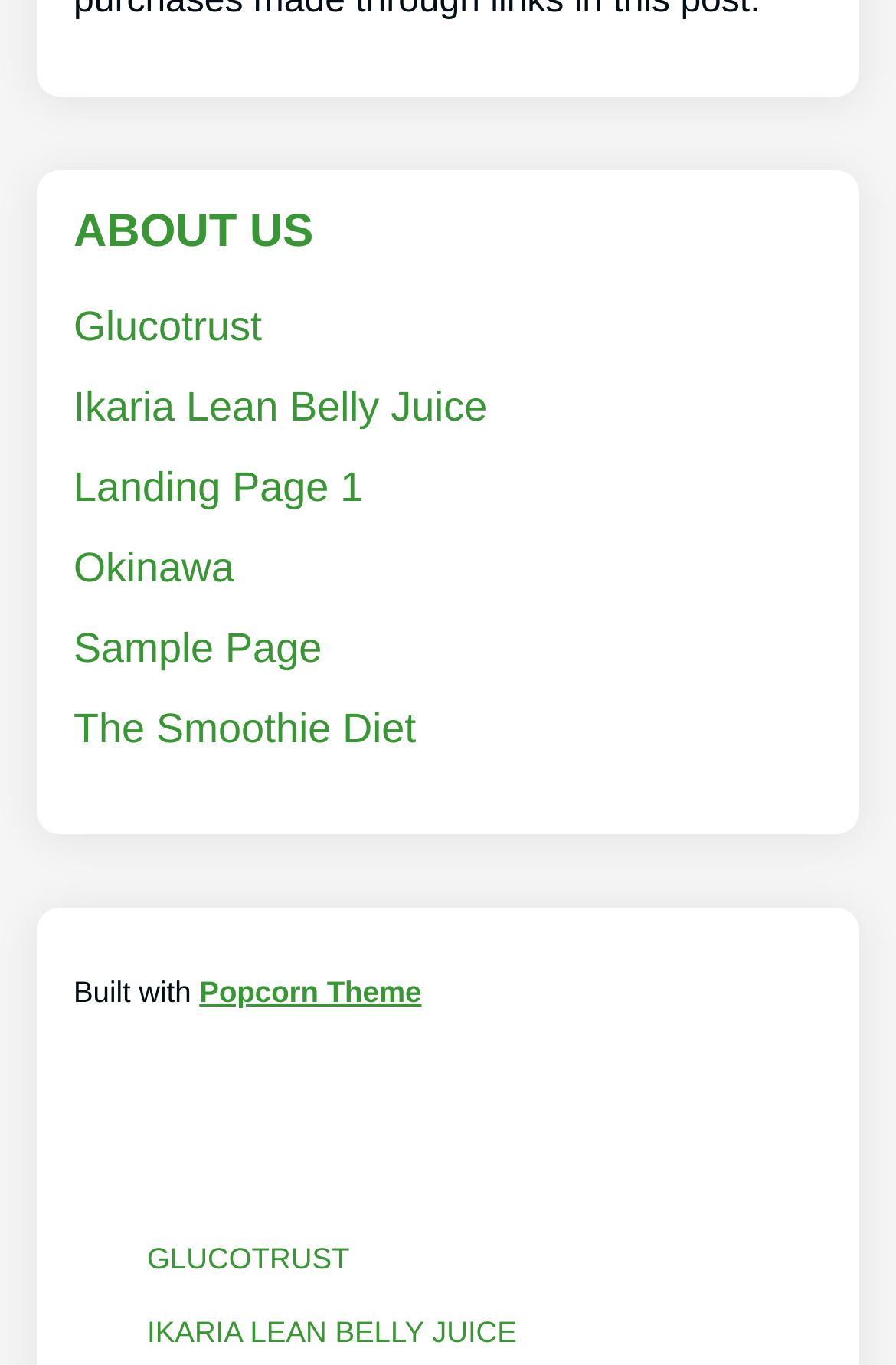Using the provided element description, identify the bounding box coordinates as (top-left x, top-left y, bottom-right x, bottom-right y). Ensure all values are between 0 and 1. Description: totoblogday

None